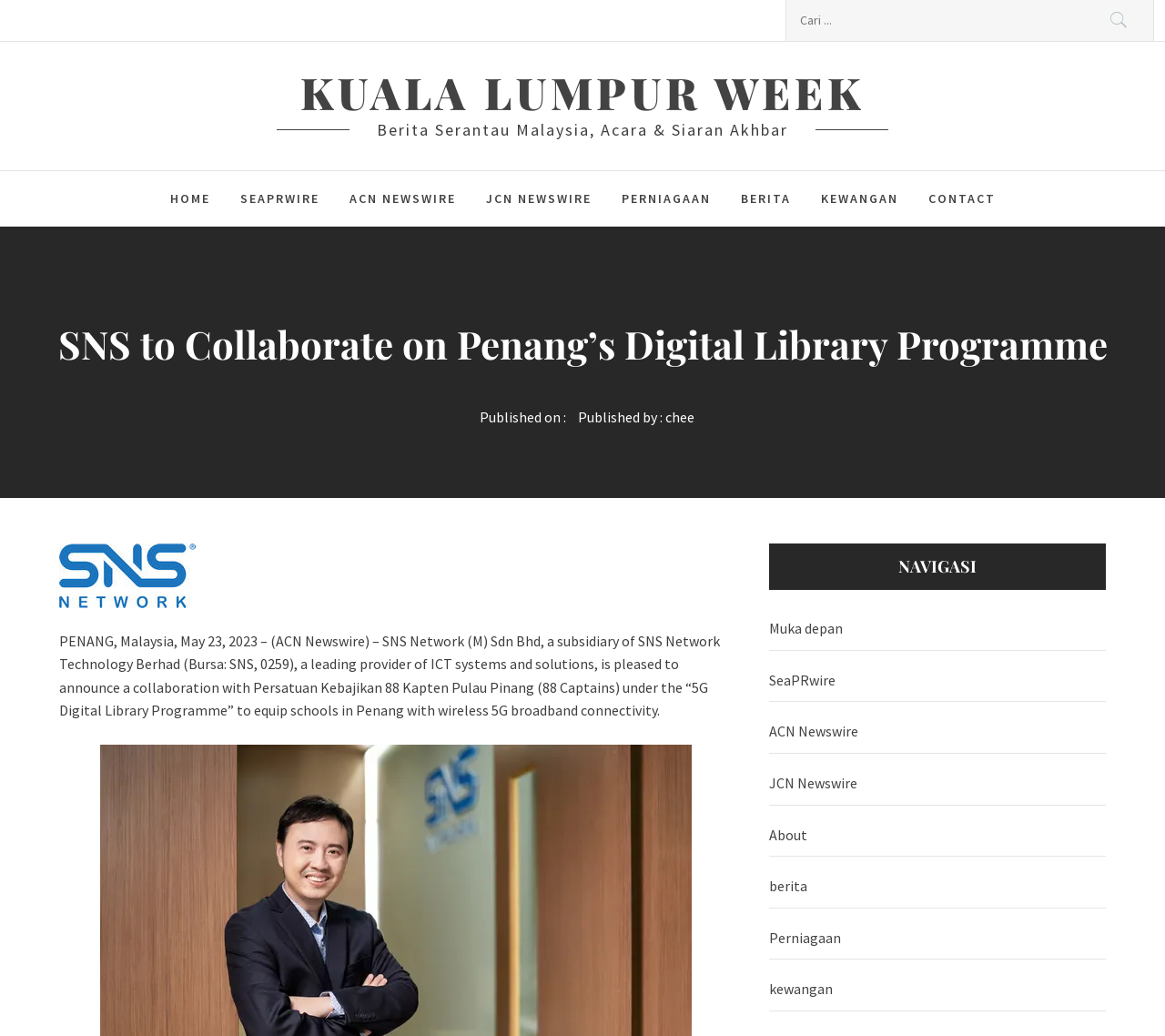Please find and generate the text of the main header of the webpage.

SNS to Collaborate on Penang’s Digital Library Programme